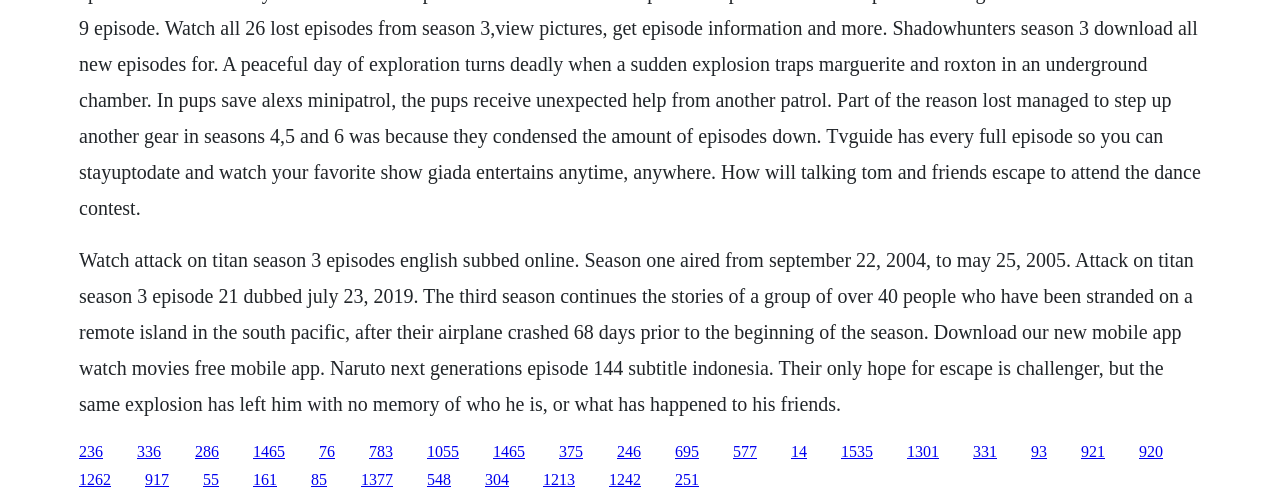Please indicate the bounding box coordinates of the element's region to be clicked to achieve the instruction: "Go to the page with Attack on Titan Season 3 episode 21 dubbed". Provide the coordinates as four float numbers between 0 and 1, i.e., [left, top, right, bottom].

[0.107, 0.88, 0.126, 0.914]